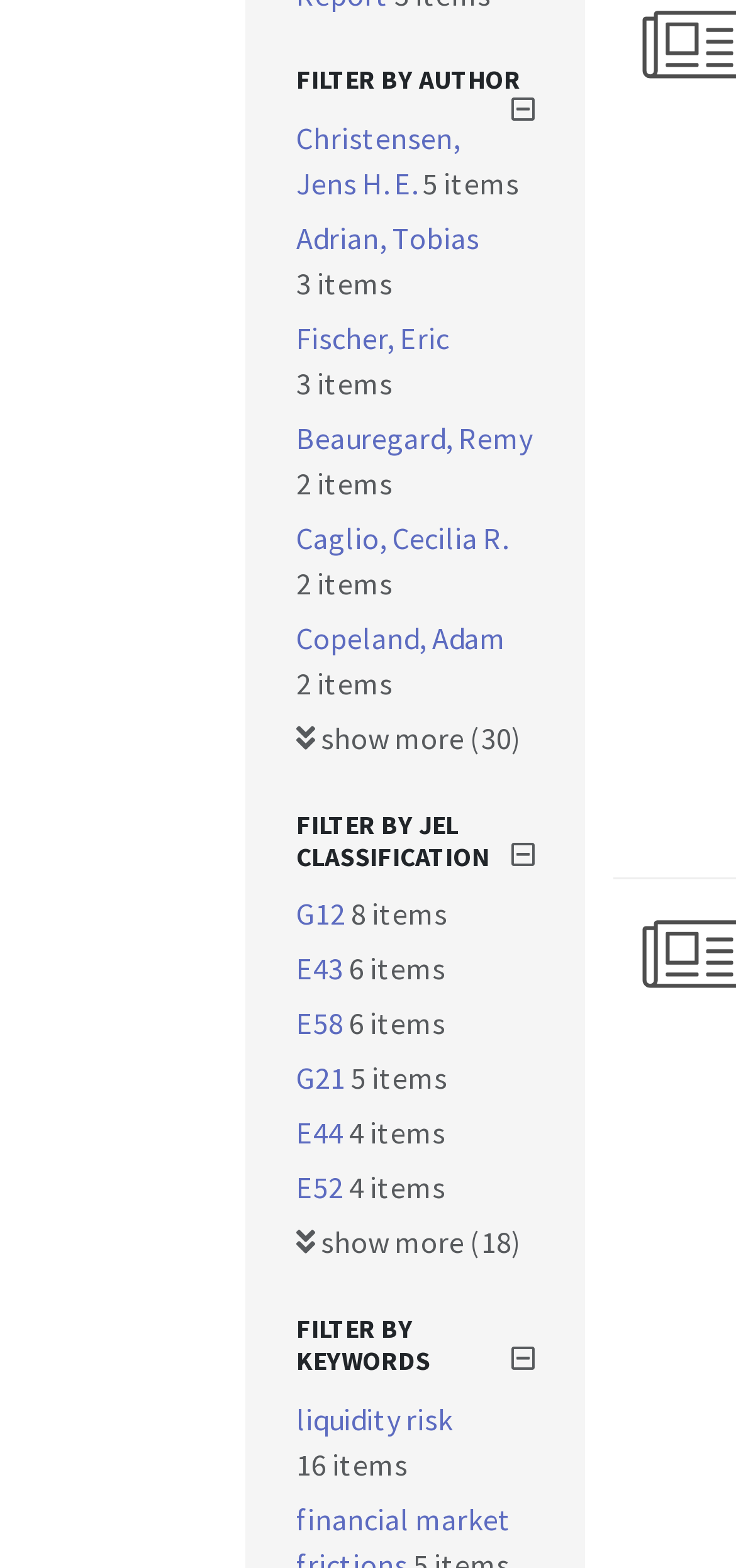Locate the bounding box coordinates of the clickable element to fulfill the following instruction: "Learn about the therapists". Provide the coordinates as four float numbers between 0 and 1 in the format [left, top, right, bottom].

None